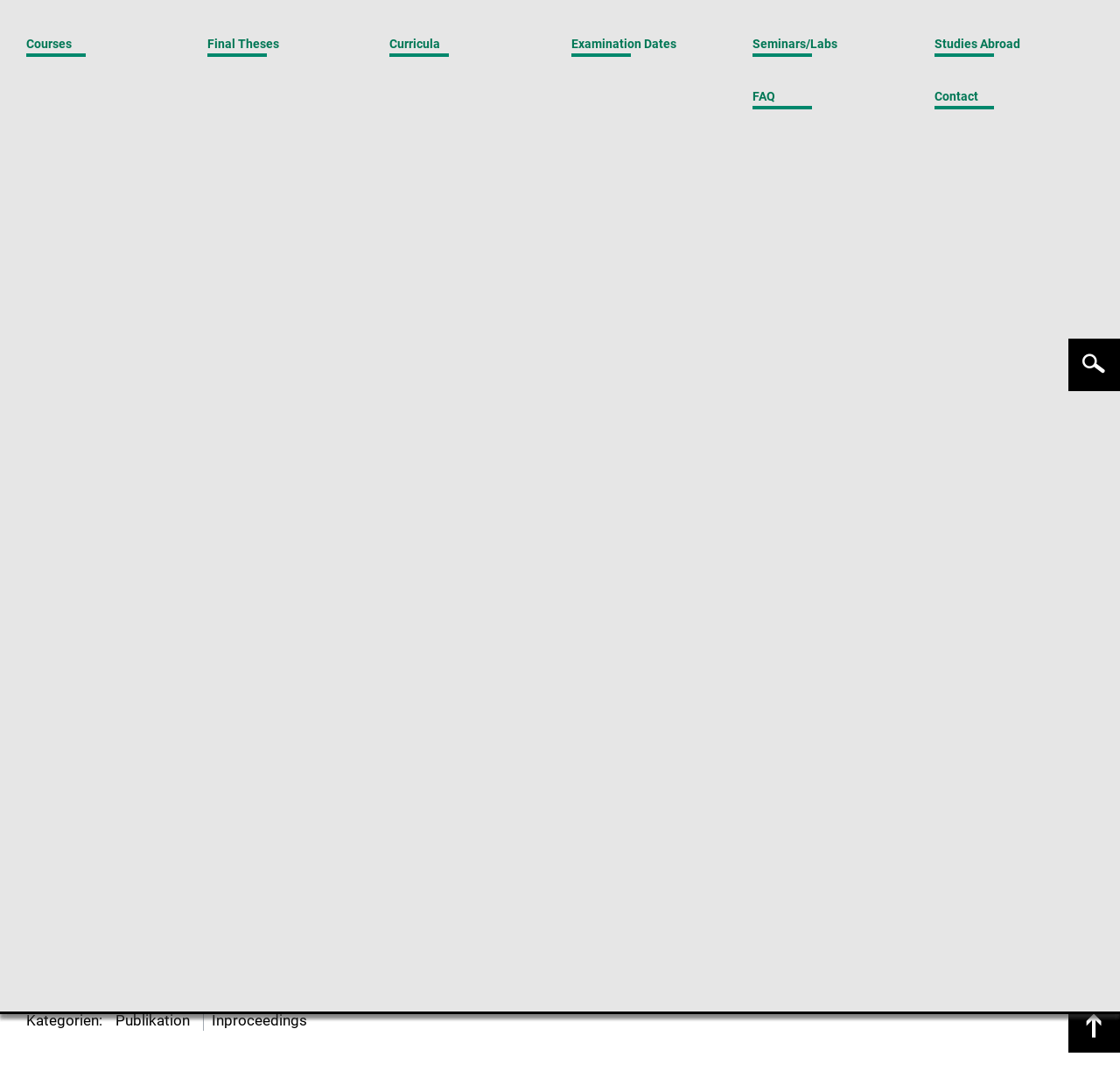Use a single word or phrase to answer this question: 
What is the link to the left of the 'Home' link?

KIT - Karlsruher Institut für Technologie